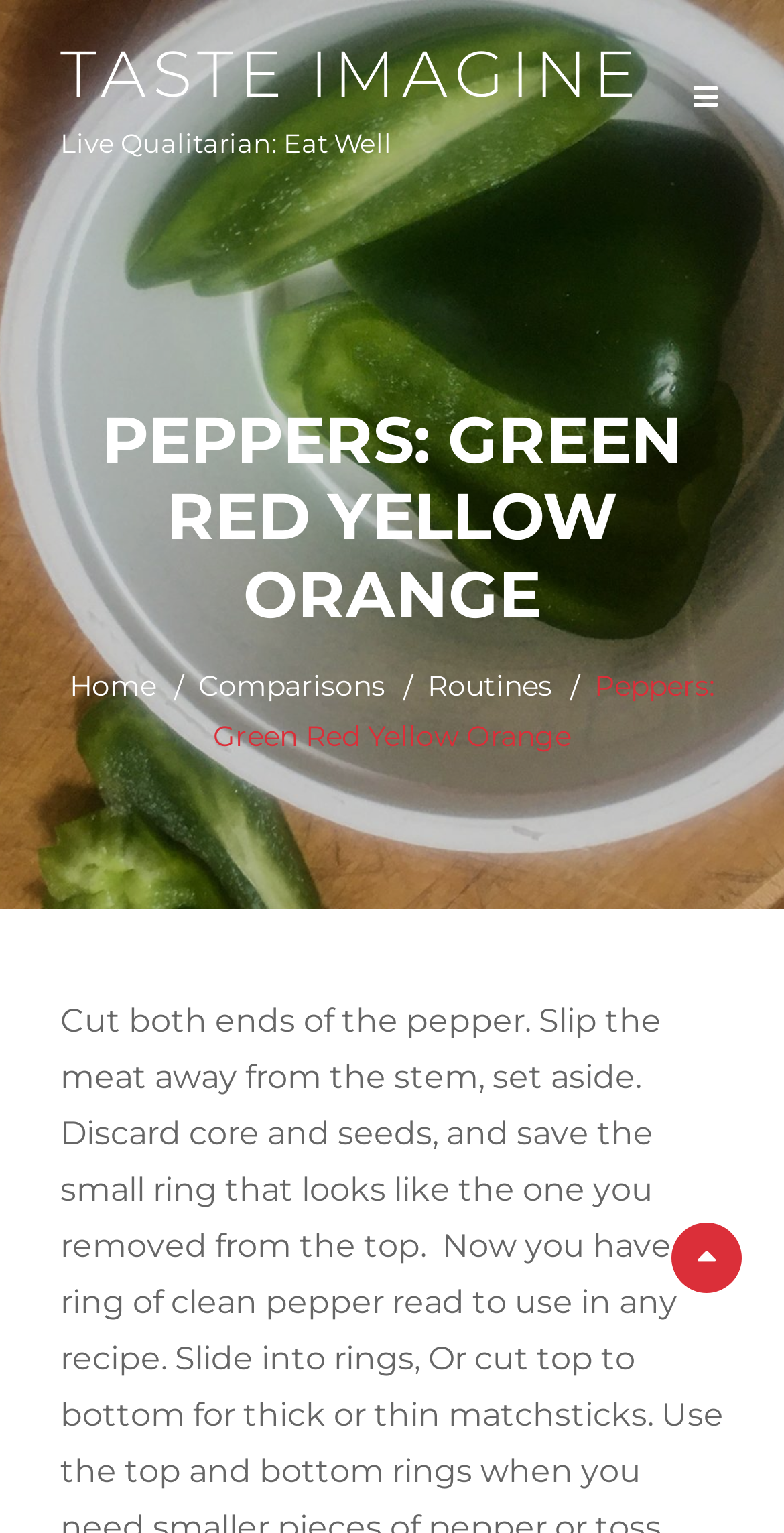How many navigation links are there?
Refer to the screenshot and respond with a concise word or phrase.

3